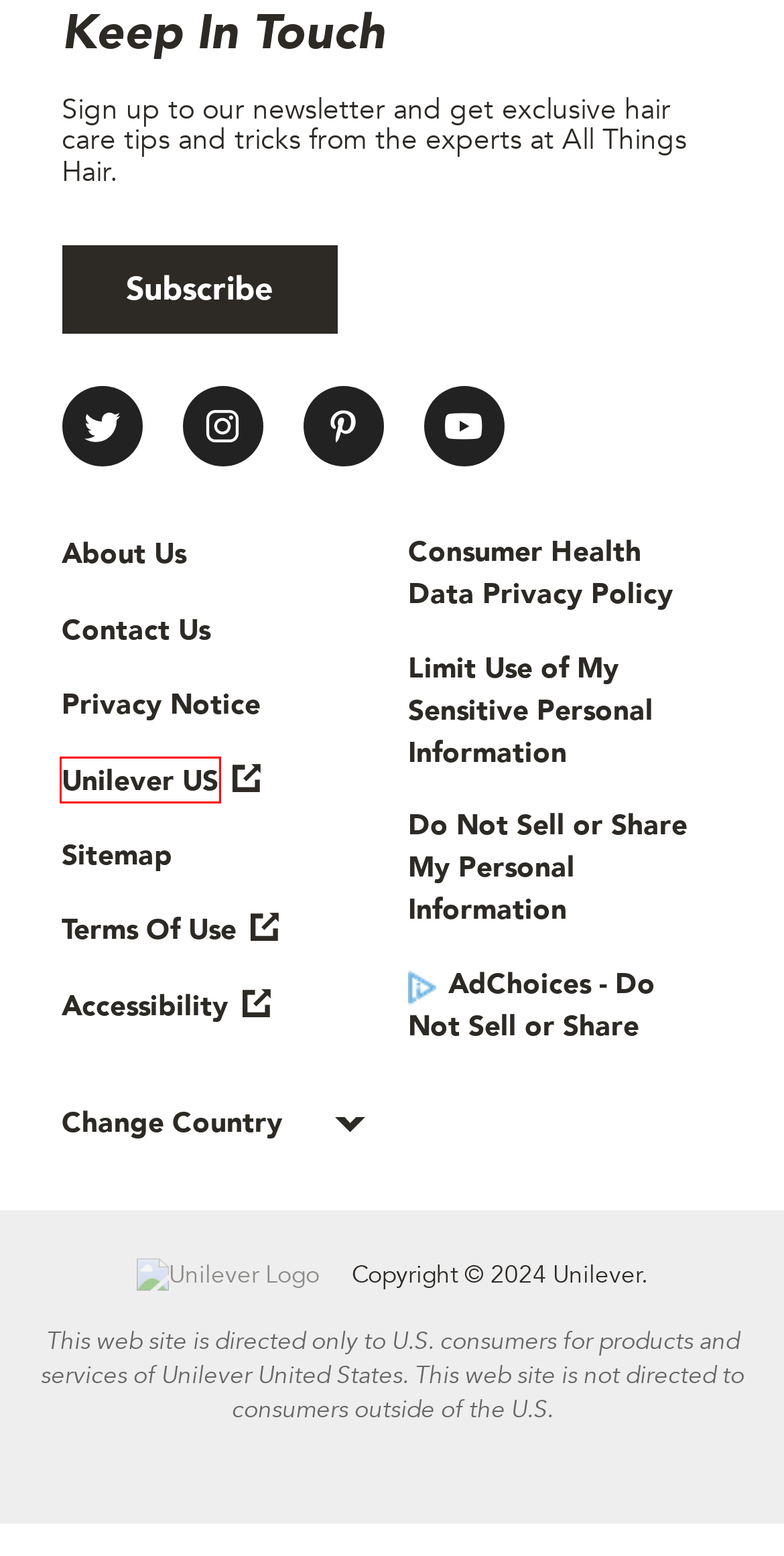You’re provided with a screenshot of a webpage that has a red bounding box around an element. Choose the best matching webpage description for the new page after clicking the element in the red box. The options are:
A. Trending Hairstyles for Men and Women in 2023 | All Things Hair US
B. Everything You Need to Know About All Things Hair USA
C. Unilever | Rights Request Form
D. Navigation, Categories and Sitemap | All Things Hair USA
E. Unilever USA Homepage | Unilever
F. Privacy Policy | Unilever Legal
G. Get in Touch with the All Things USA Team | Contact Us | All Things Hair US
H. Accessibility | Unilever

E